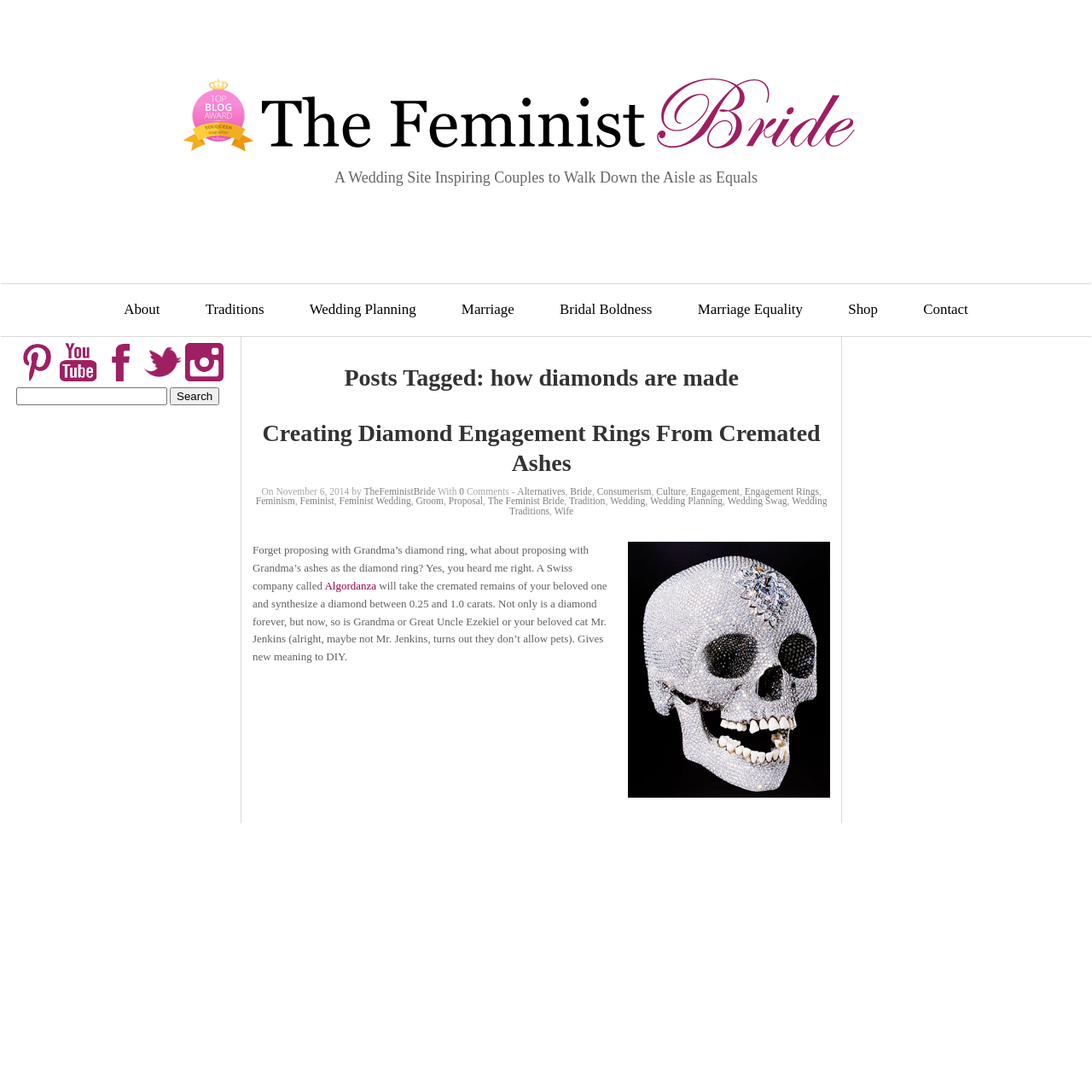Locate and generate the text content of the webpage's heading.

Posts Tagged: how diamonds are made